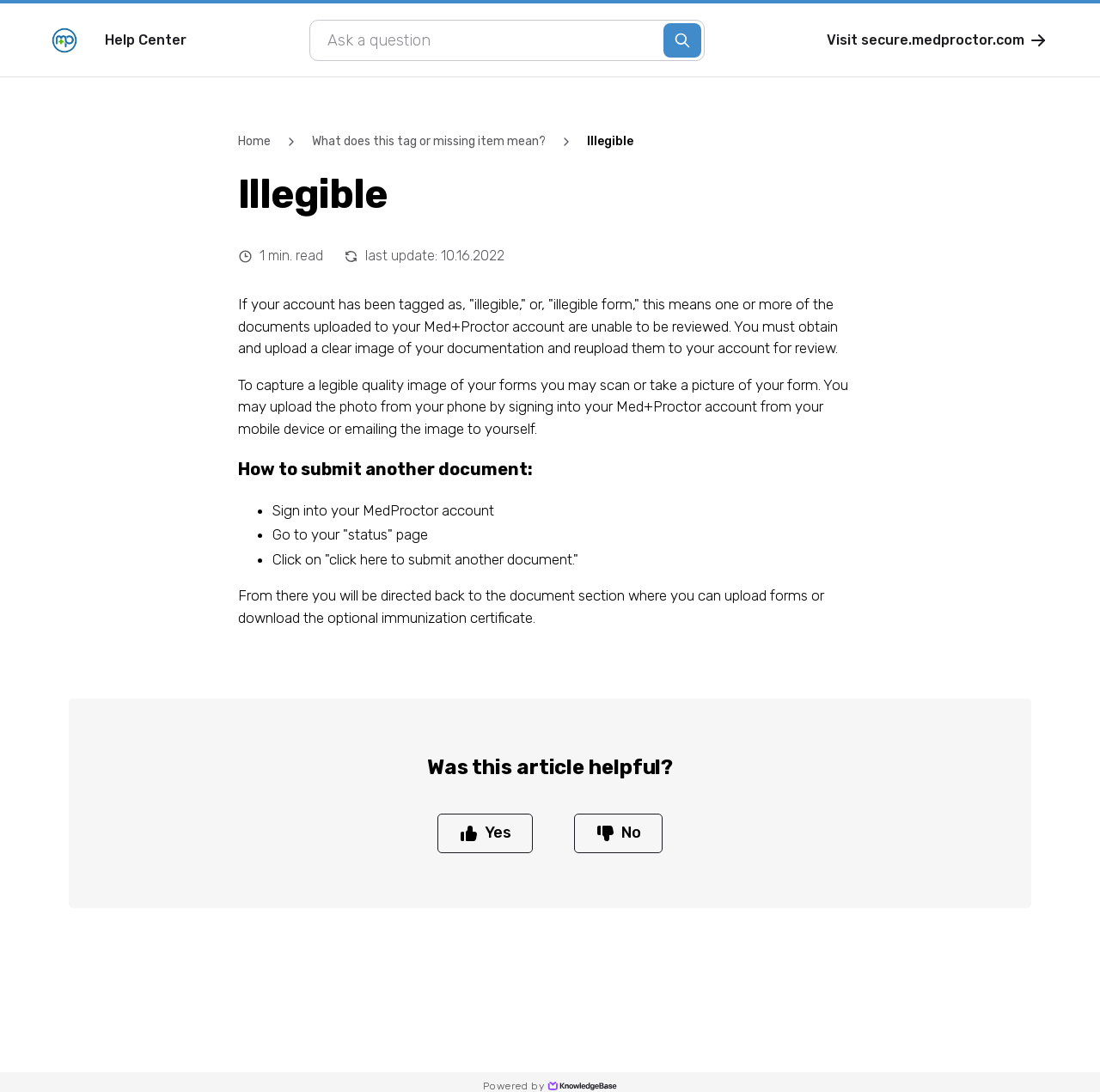Given the element description Visit secure.medproctor.com, predict the bounding box coordinates for the UI element in the webpage screenshot. The format should be (top-left x, top-left y, bottom-right x, bottom-right y), and the values should be between 0 and 1.

[0.752, 0.027, 0.953, 0.046]